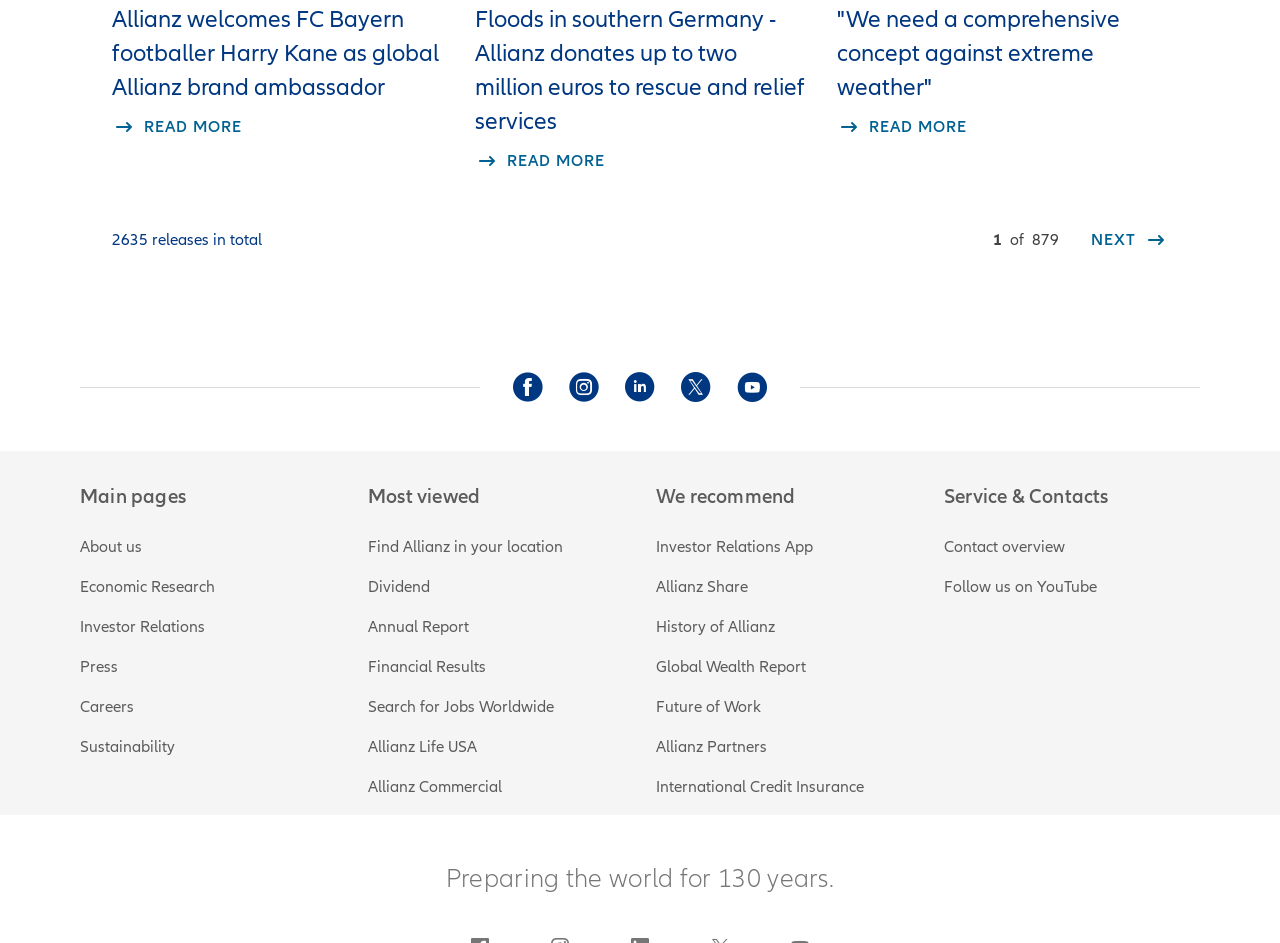Extract the bounding box coordinates of the UI element described by: "Sustainability". The coordinates should include four float numbers ranging from 0 to 1, e.g., [left, top, right, bottom].

[0.062, 0.782, 0.137, 0.803]